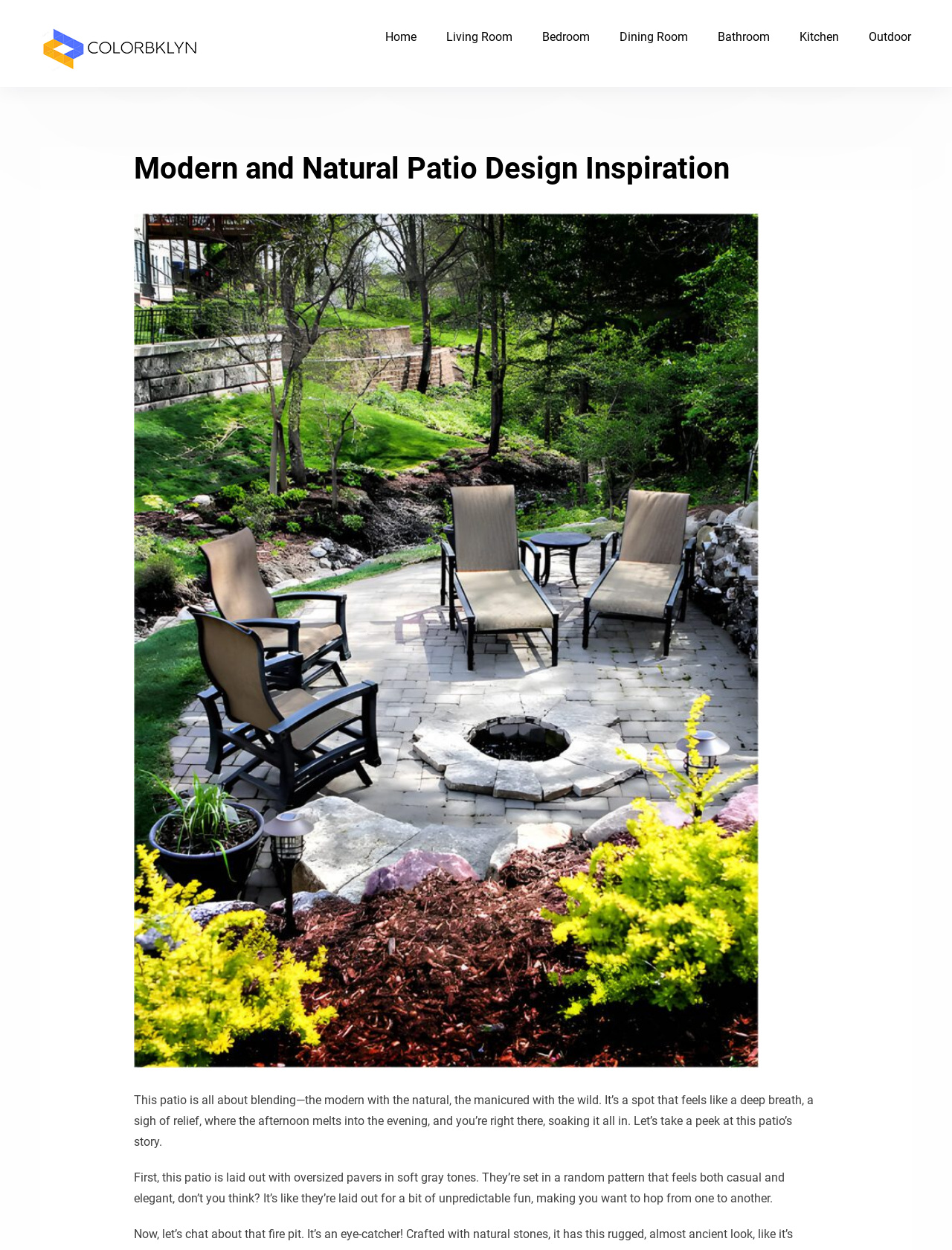What is the main theme of this webpage?
Give a detailed and exhaustive answer to the question.

Based on the webpage's content, including the heading 'Modern and Natural Patio Design Inspiration' and the description of the patio's layout and features, it is clear that the main theme of this webpage is patio design.